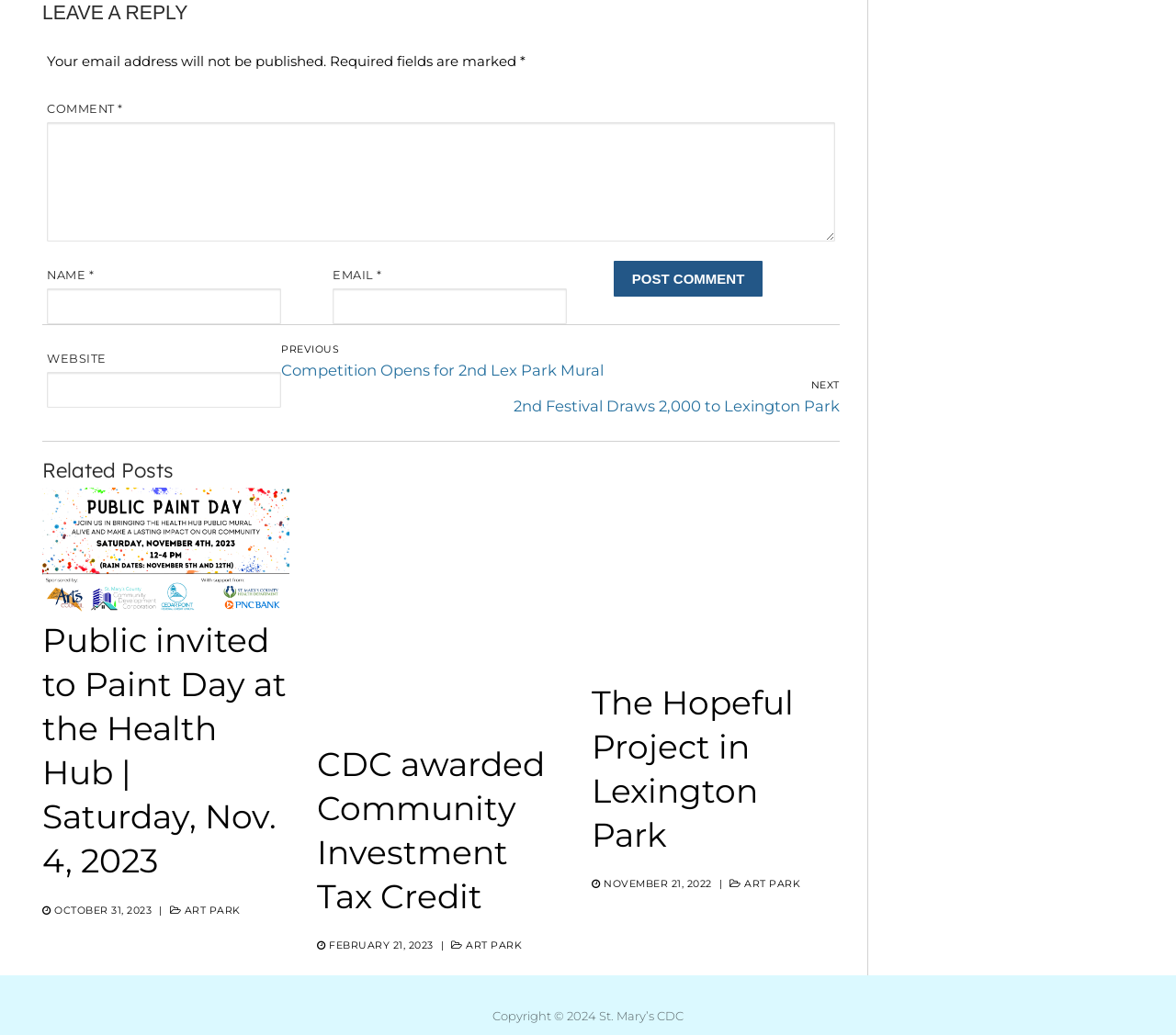What is the category of the related post 'The Hopeful Project in Lexington Park'?
Relying on the image, give a concise answer in one word or a brief phrase.

ART PARK